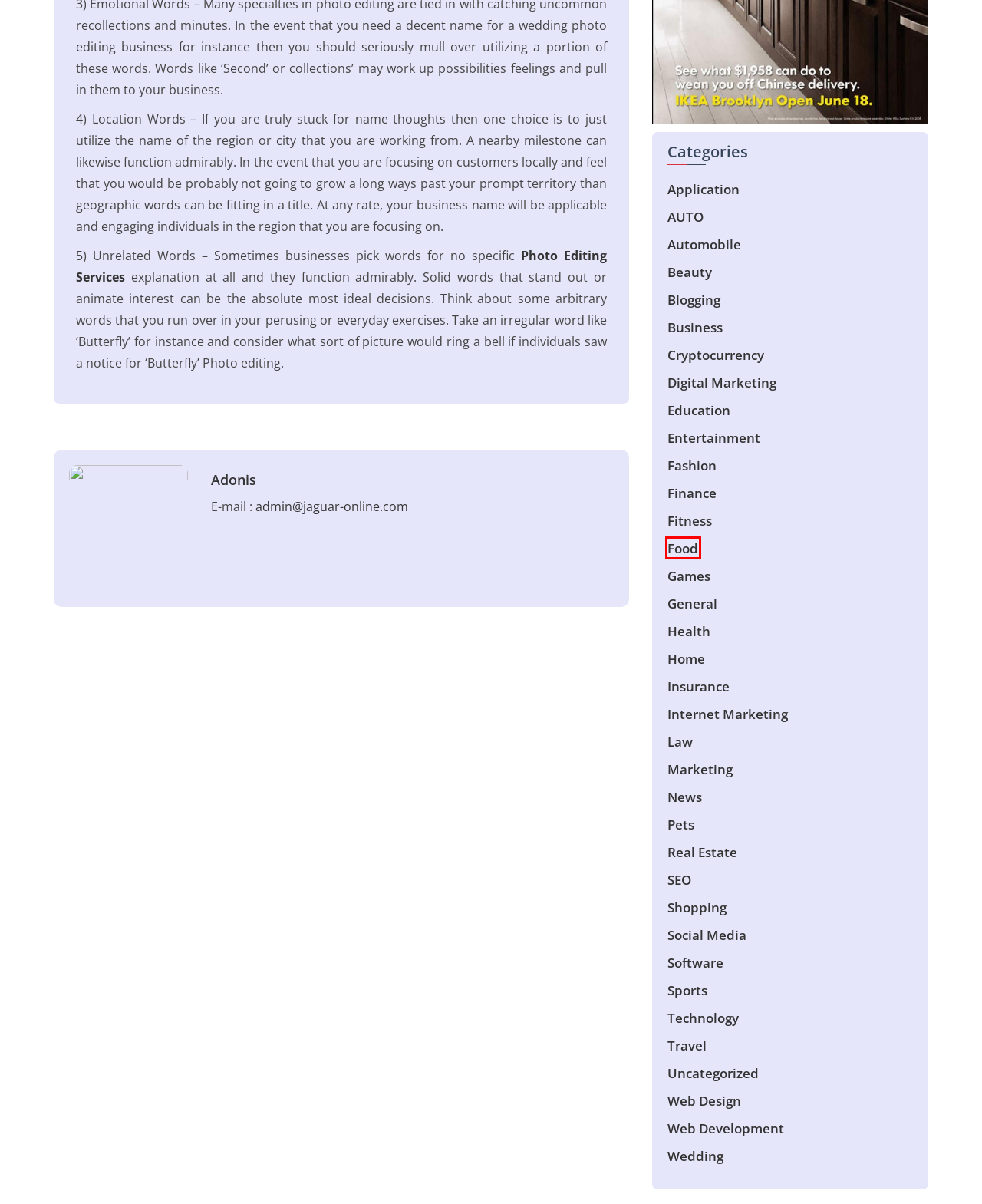You are given a screenshot of a webpage with a red rectangle bounding box around a UI element. Select the webpage description that best matches the new webpage after clicking the element in the bounding box. Here are the candidates:
A. Uncategorized – Fashion exhibition
B. Marketing – Fashion exhibition
C. SEO – Fashion exhibition
D. Digital Marketing – Fashion exhibition
E. Photo Editing Services - Flatworld Solutions
F. Sports – Fashion exhibition
G. Blogging – Fashion exhibition
H. Food – Fashion exhibition

H